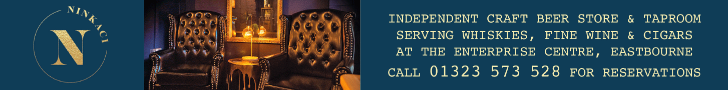Respond with a single word or phrase to the following question:
What is one way to make a reservation at Ninkaci?

Call the contact number